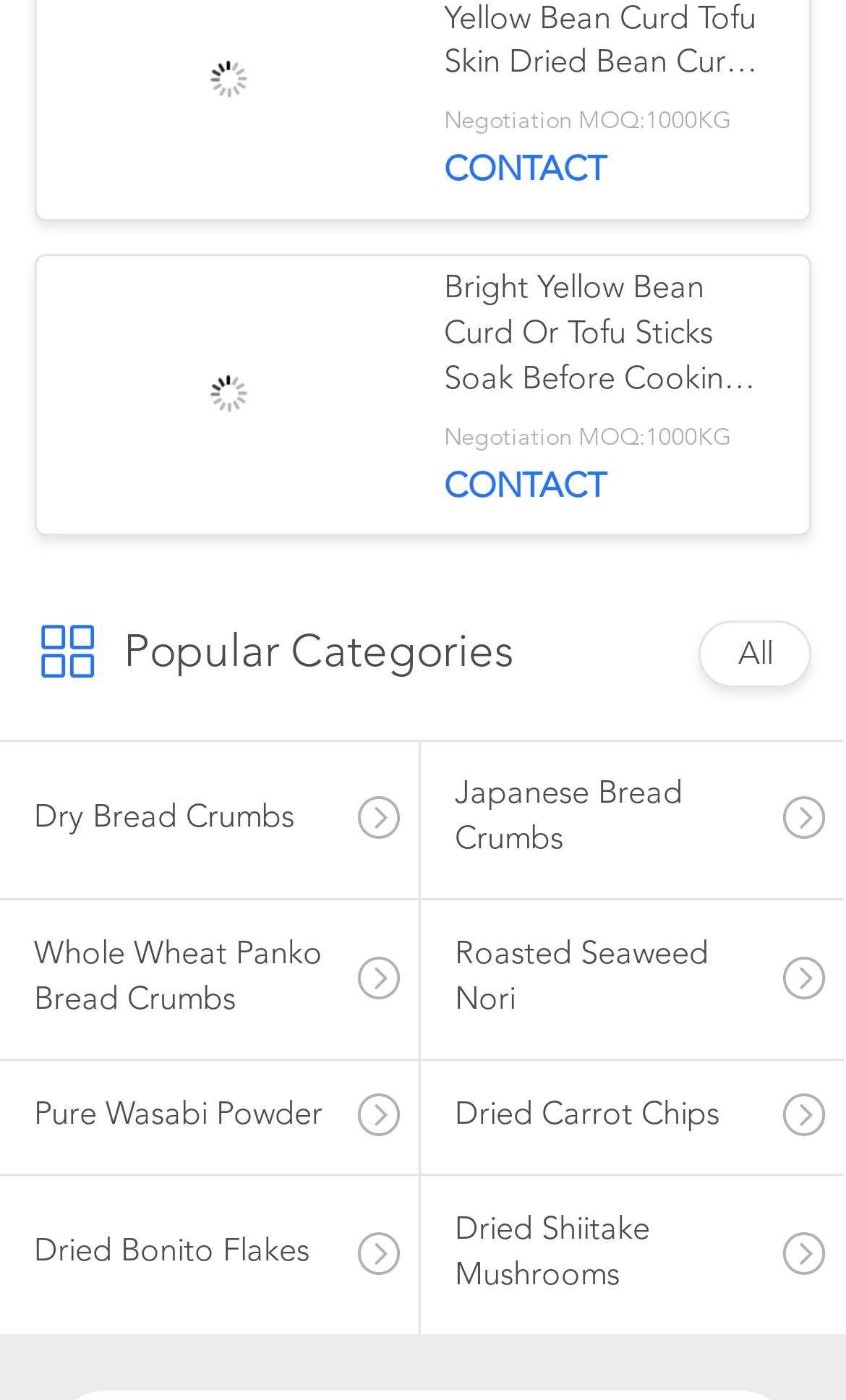Locate the bounding box coordinates of the element I should click to achieve the following instruction: "Contact the supplier".

[0.525, 0.11, 0.717, 0.135]